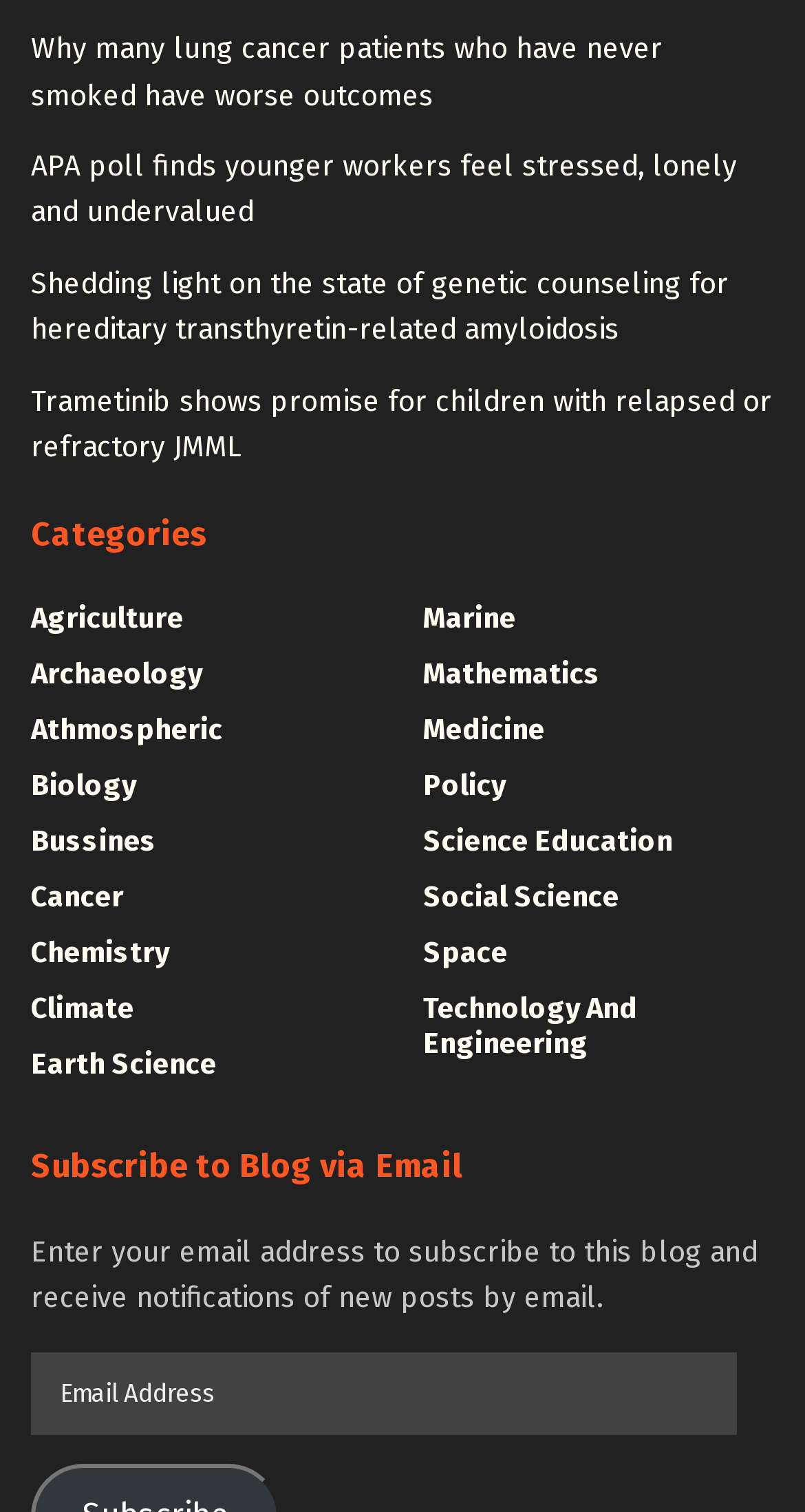Bounding box coordinates should be in the format (top-left x, top-left y, bottom-right x, bottom-right y) and all values should be floating point numbers between 0 and 1. Determine the bounding box coordinate for the UI element described as: Technology and Engineering

[0.526, 0.655, 0.962, 0.701]